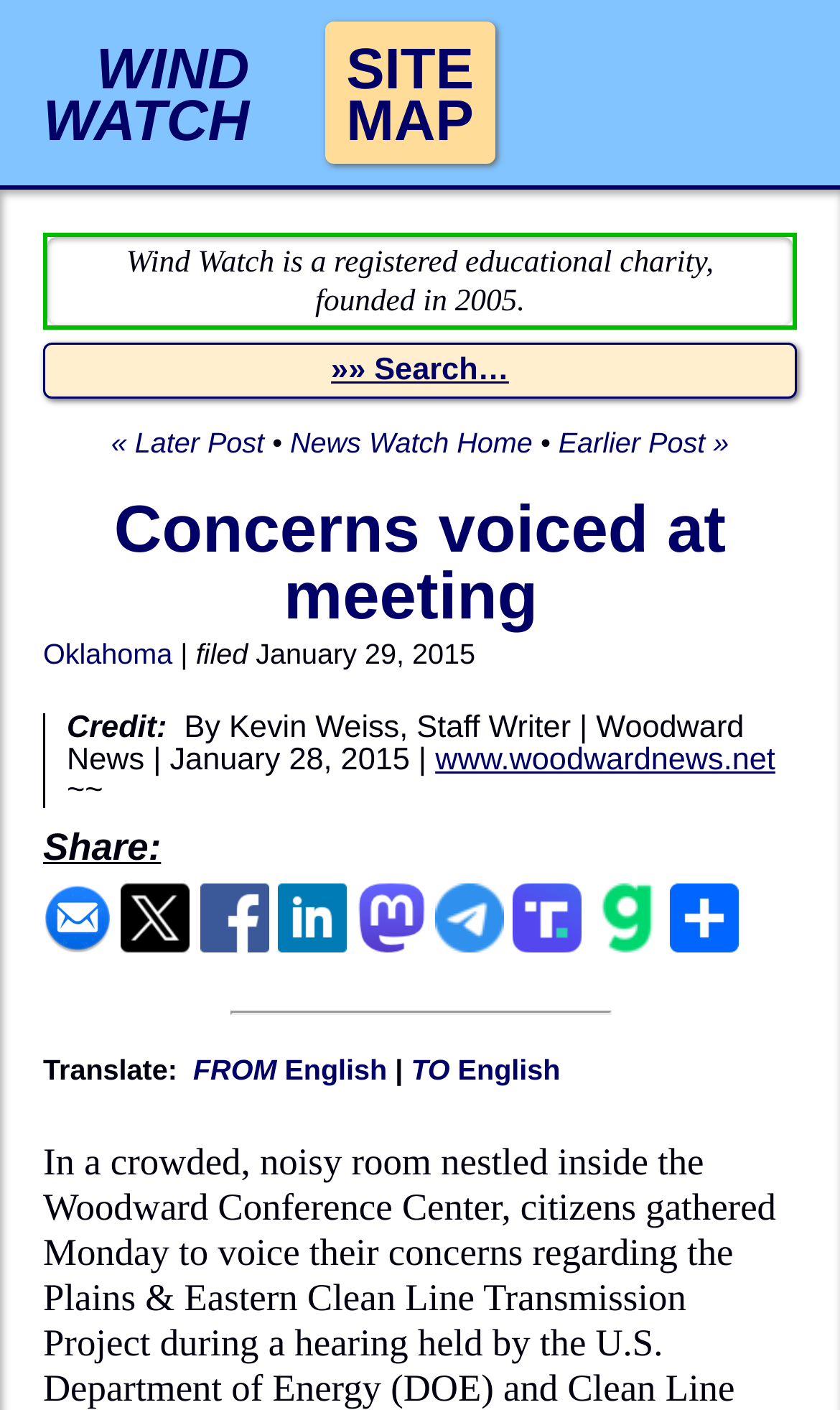Given the description www.woodwardnews.net, predict the bounding box coordinates of the UI element. Ensure the coordinates are in the format (top-left x, top-left y, bottom-right x, bottom-right y) and all values are between 0 and 1.

[0.518, 0.527, 0.923, 0.551]